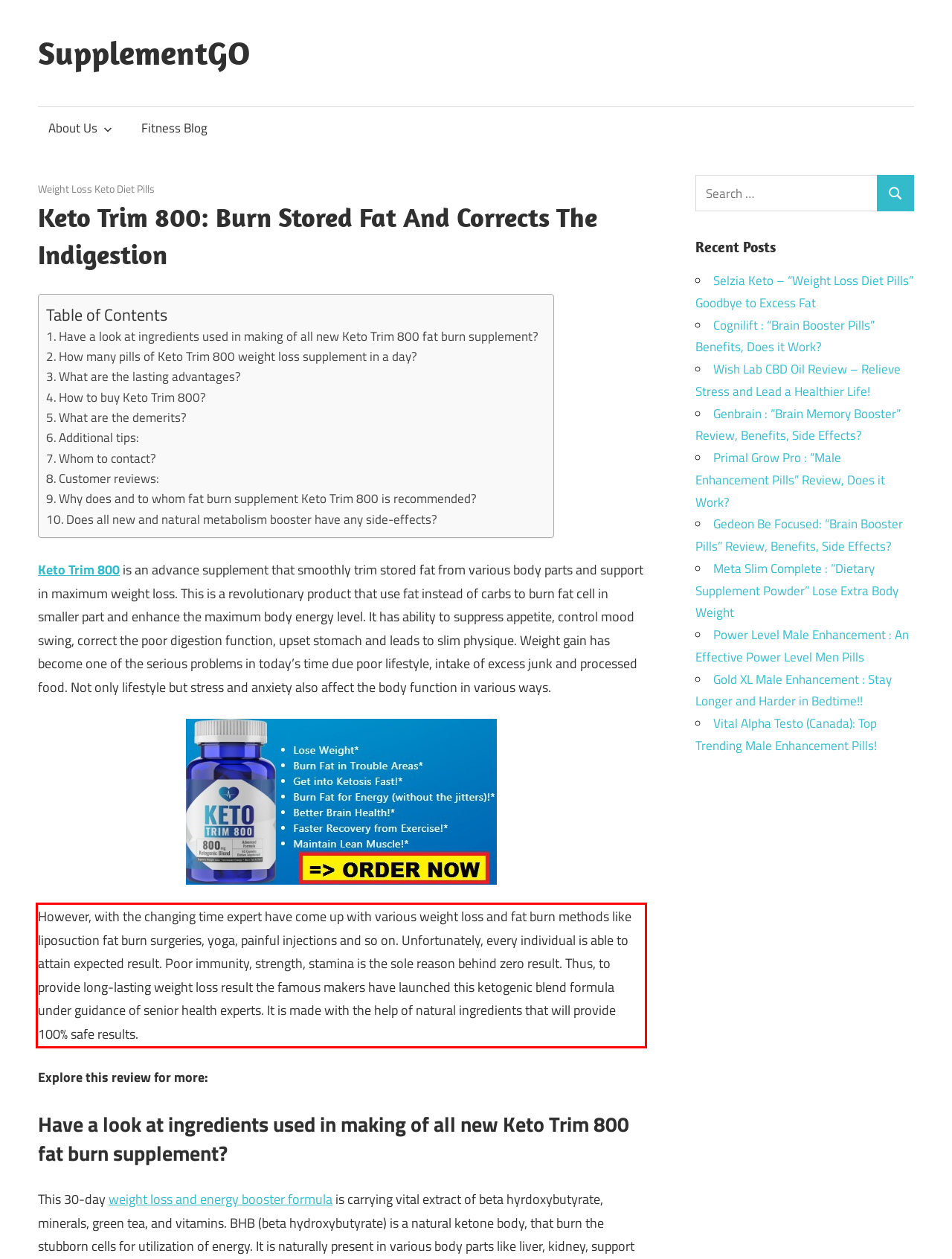Observe the screenshot of the webpage, locate the red bounding box, and extract the text content within it.

However, with the changing time expert have come up with various weight loss and fat burn methods like liposuction fat burn surgeries, yoga, painful injections and so on. Unfortunately, every individual is able to attain expected result. Poor immunity, strength, stamina is the sole reason behind zero result. Thus, to provide long-lasting weight loss result the famous makers have launched this ketogenic blend formula under guidance of senior health experts. It is made with the help of natural ingredients that will provide 100% safe results.